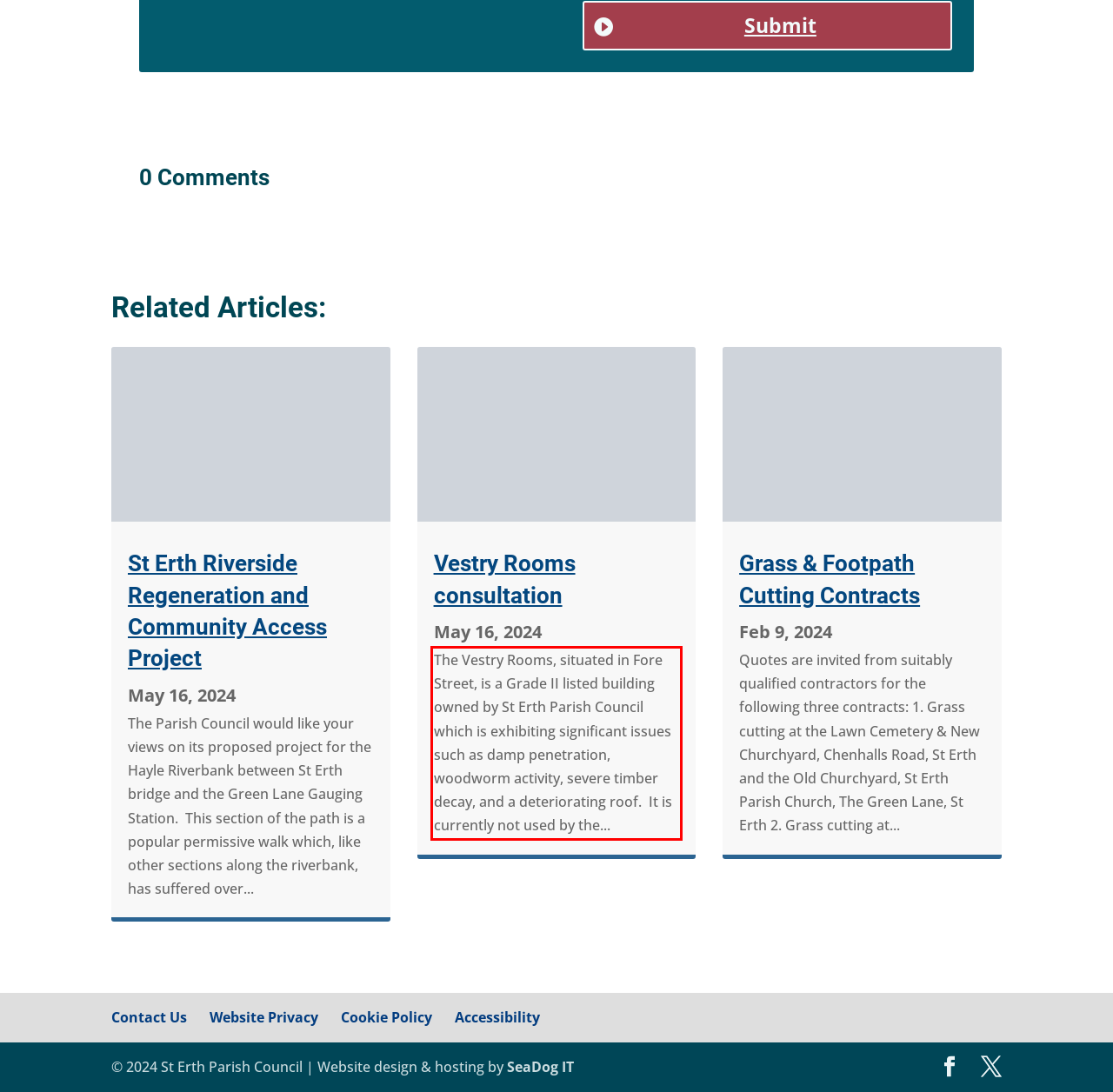Please perform OCR on the text within the red rectangle in the webpage screenshot and return the text content.

The Vestry Rooms, situated in Fore Street, is a Grade II listed building owned by St Erth Parish Council which is exhibiting significant issues such as damp penetration, woodworm activity, severe timber decay, and a deteriorating roof. It is currently not used by the...